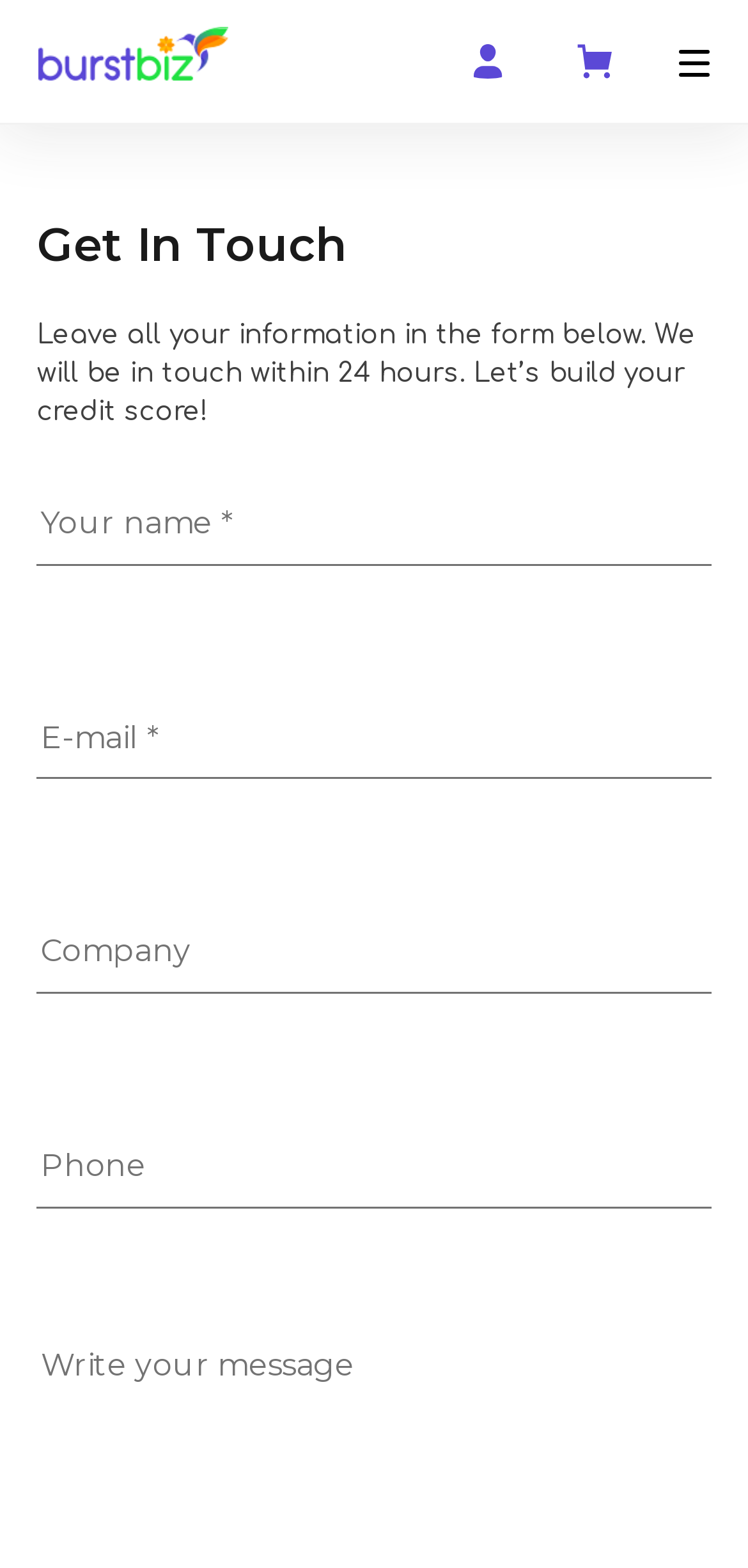Determine the bounding box coordinates for the UI element described. Format the coordinates as (top-left x, top-left y, bottom-right x, bottom-right y) and ensure all values are between 0 and 1. Element description: parent_node: Net 30 title="My account"

[0.021, 0.362, 0.092, 0.383]